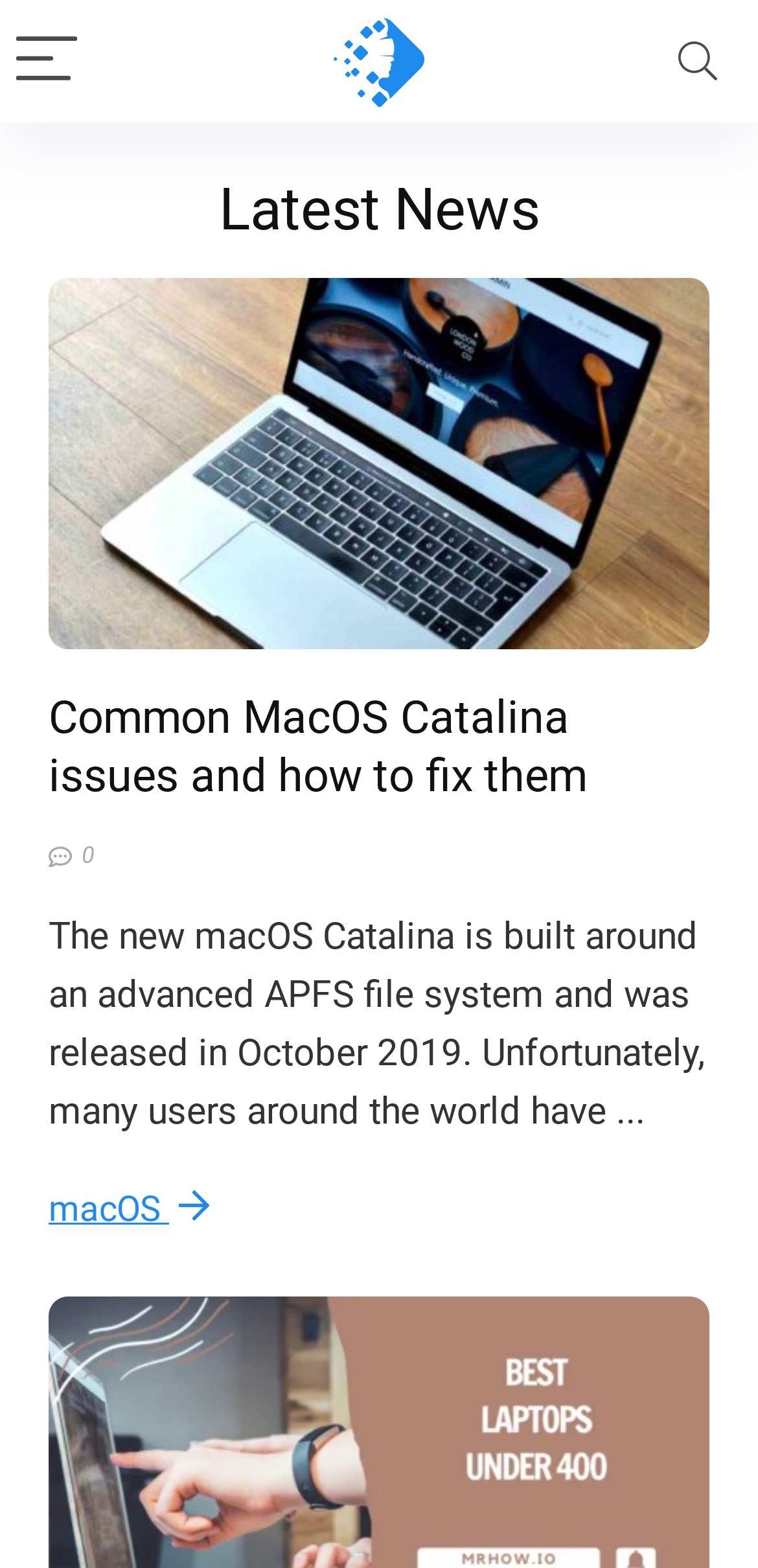What is the topic of the second link in the latest news section? Based on the screenshot, please respond with a single word or phrase.

The Best Laptops Under $400